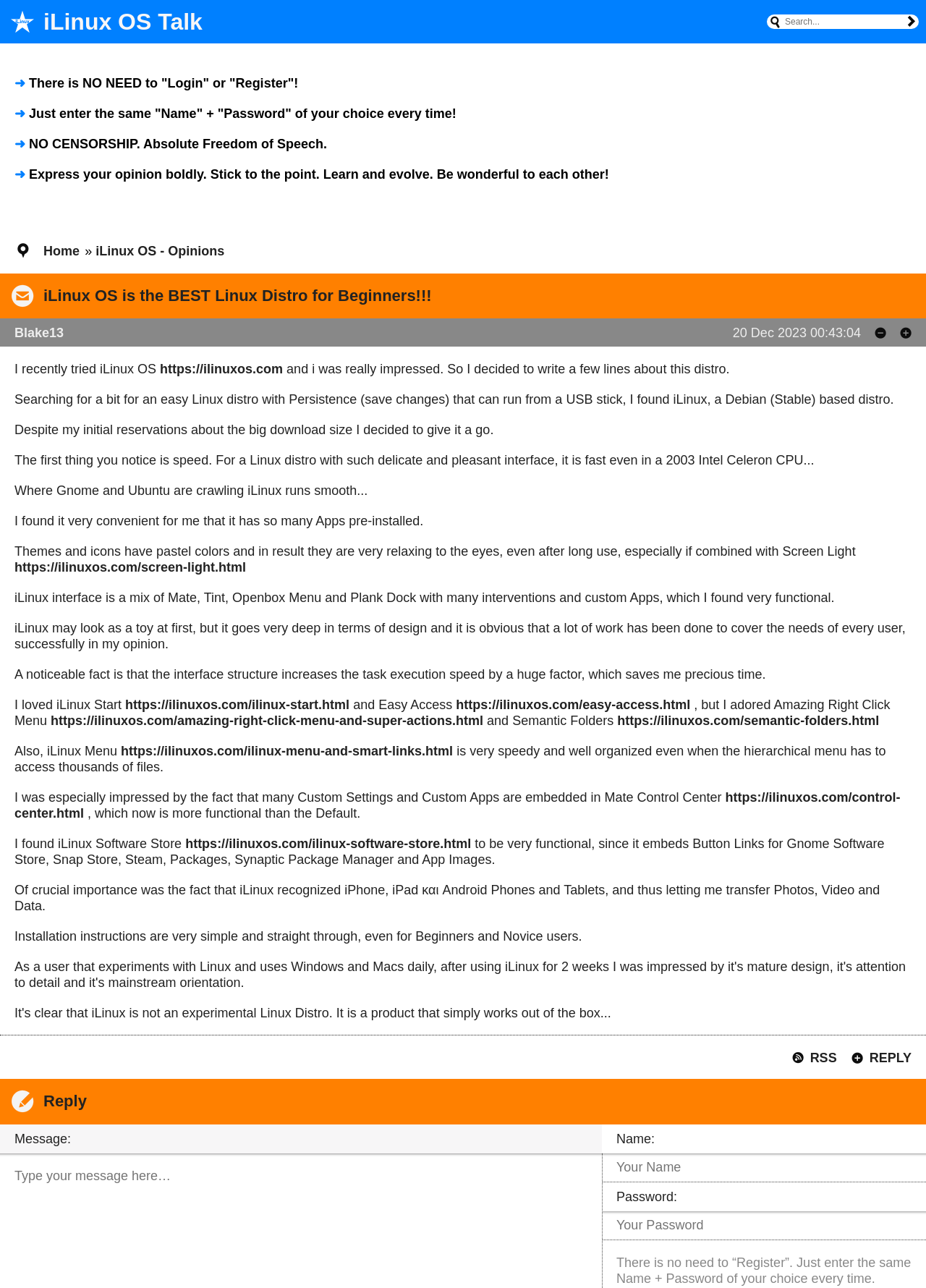Provide the bounding box coordinates for the UI element described in this sentence: "parent_node: Name: name="username" placeholder="Your Name"". The coordinates should be four float values between 0 and 1, i.e., [left, top, right, bottom].

[0.65, 0.895, 1.0, 0.918]